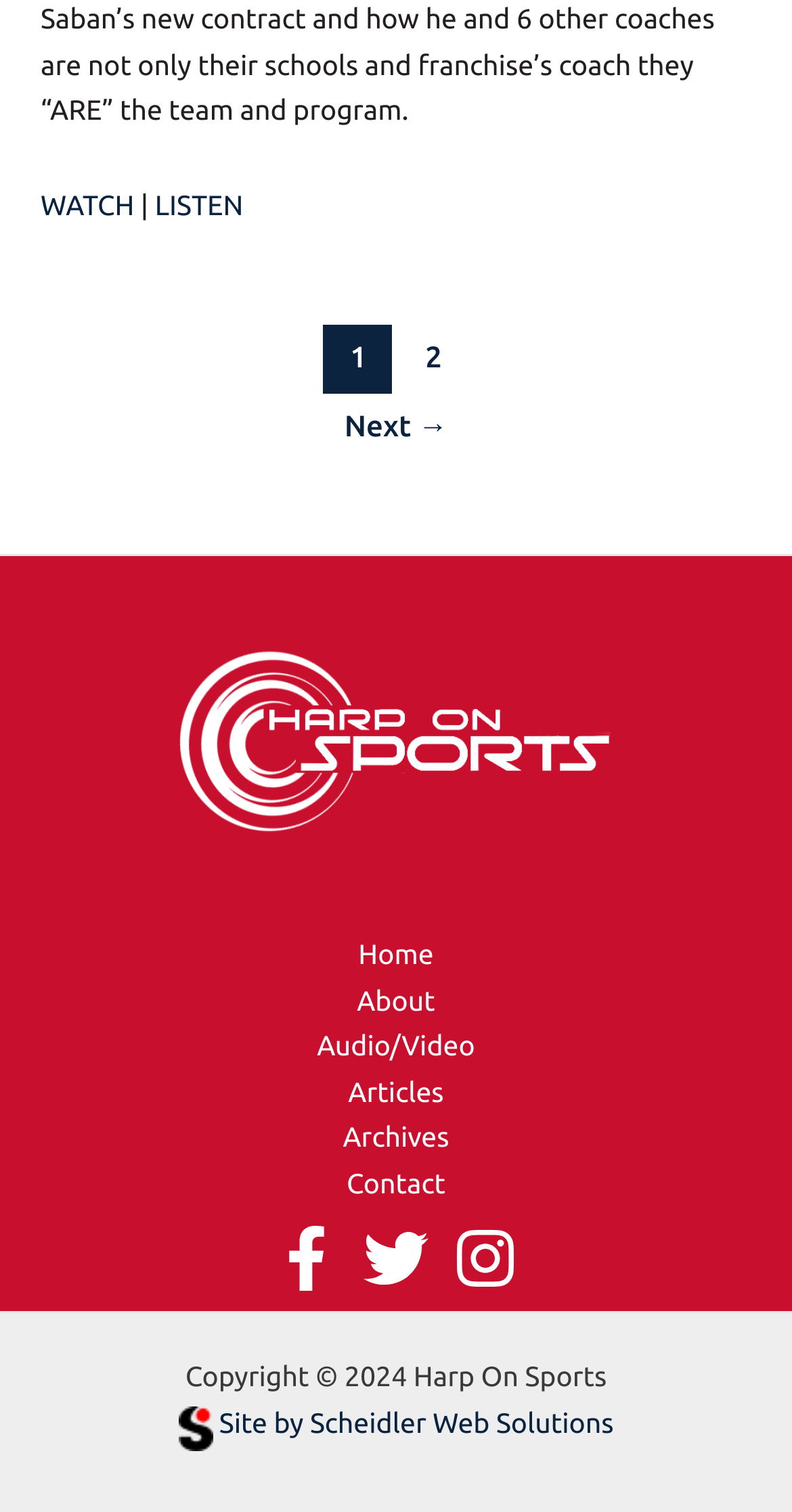Refer to the element description WATCH and identify the corresponding bounding box in the screenshot. Format the coordinates as (top-left x, top-left y, bottom-right x, bottom-right y) with values in the range of 0 to 1.

[0.051, 0.124, 0.17, 0.146]